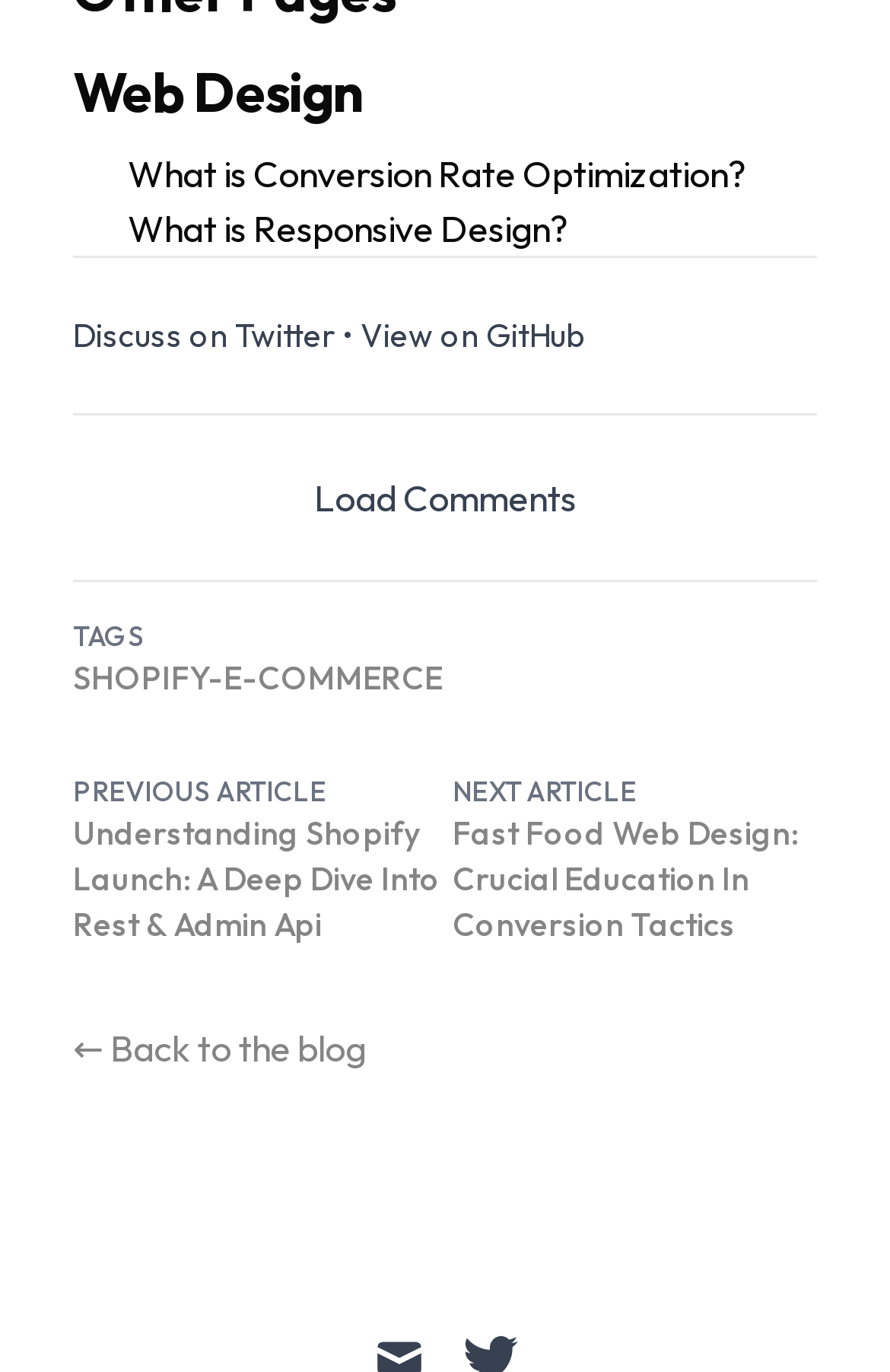Kindly determine the bounding box coordinates for the area that needs to be clicked to execute this instruction: "View 'Understanding Shopify Launch: A Deep Dive Into Rest & Admin Api'".

[0.082, 0.592, 0.495, 0.689]